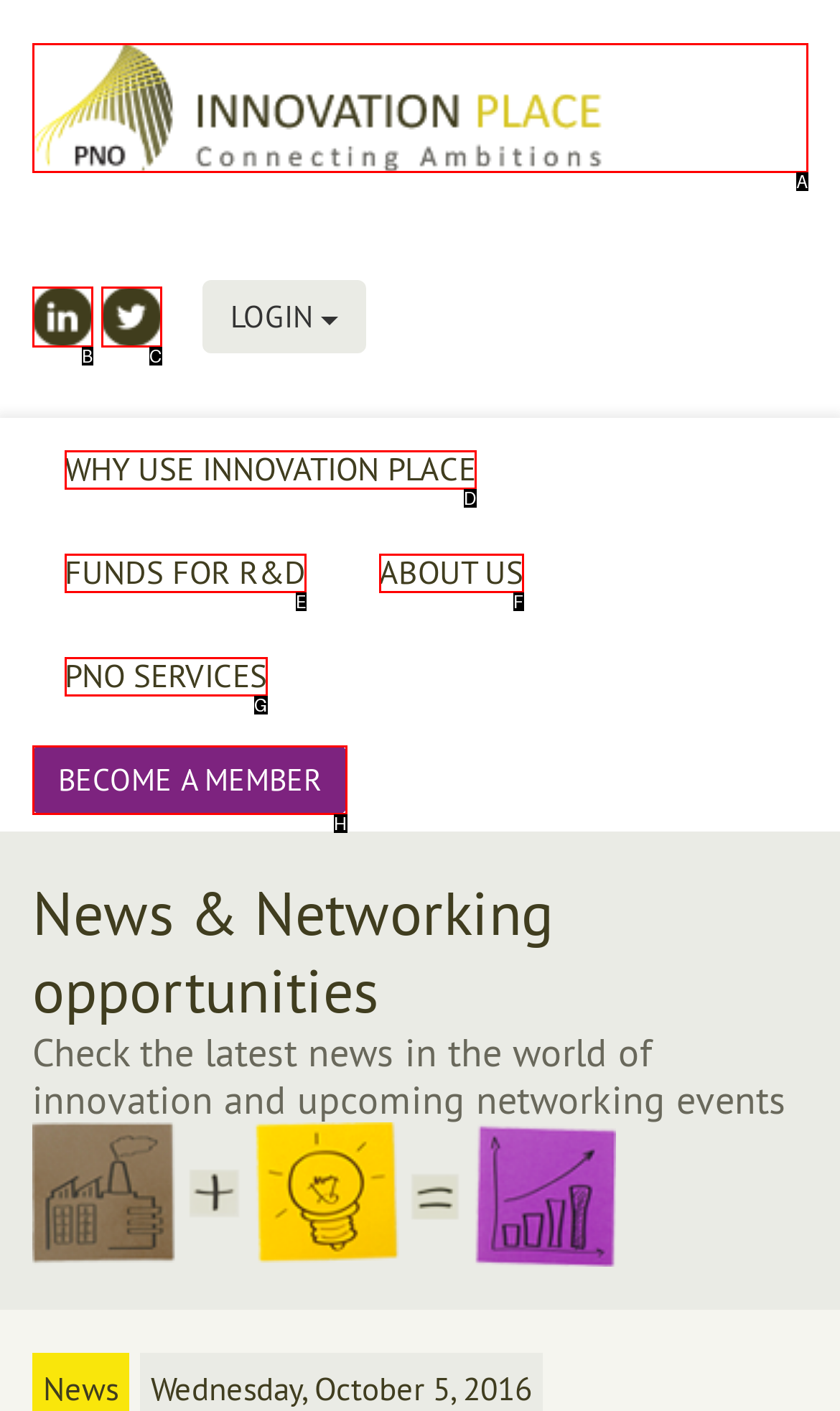From the provided choices, determine which option matches the description: Why use Innovation Place. Respond with the letter of the correct choice directly.

D